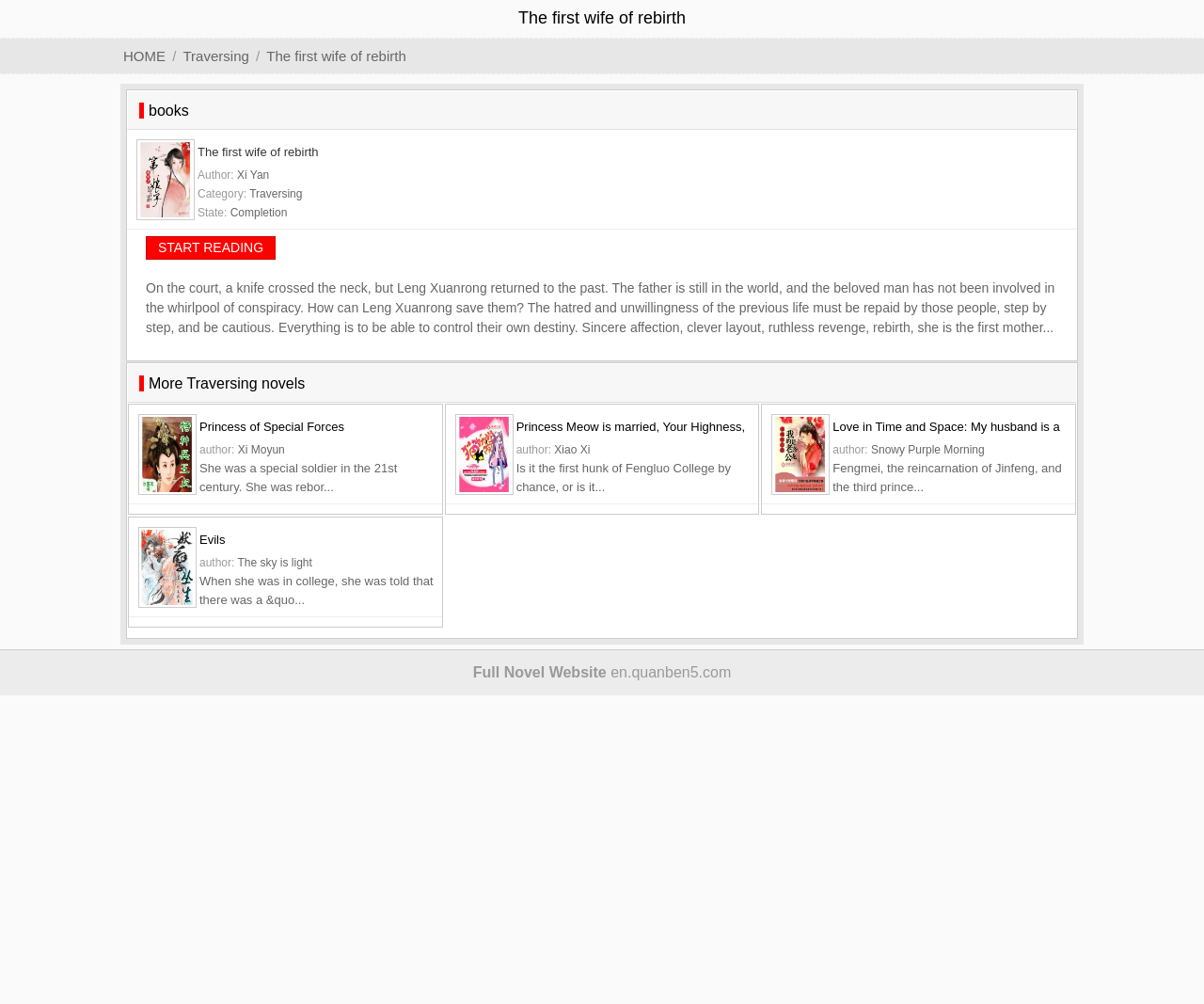Determine the bounding box coordinates of the region I should click to achieve the following instruction: "Go to the 'HOME' page". Ensure the bounding box coordinates are four float numbers between 0 and 1, i.e., [left, top, right, bottom].

[0.102, 0.048, 0.138, 0.064]